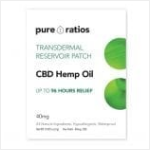What is the claimed duration of relief?
Using the visual information, respond with a single word or phrase.

UP TO 96 HOURS